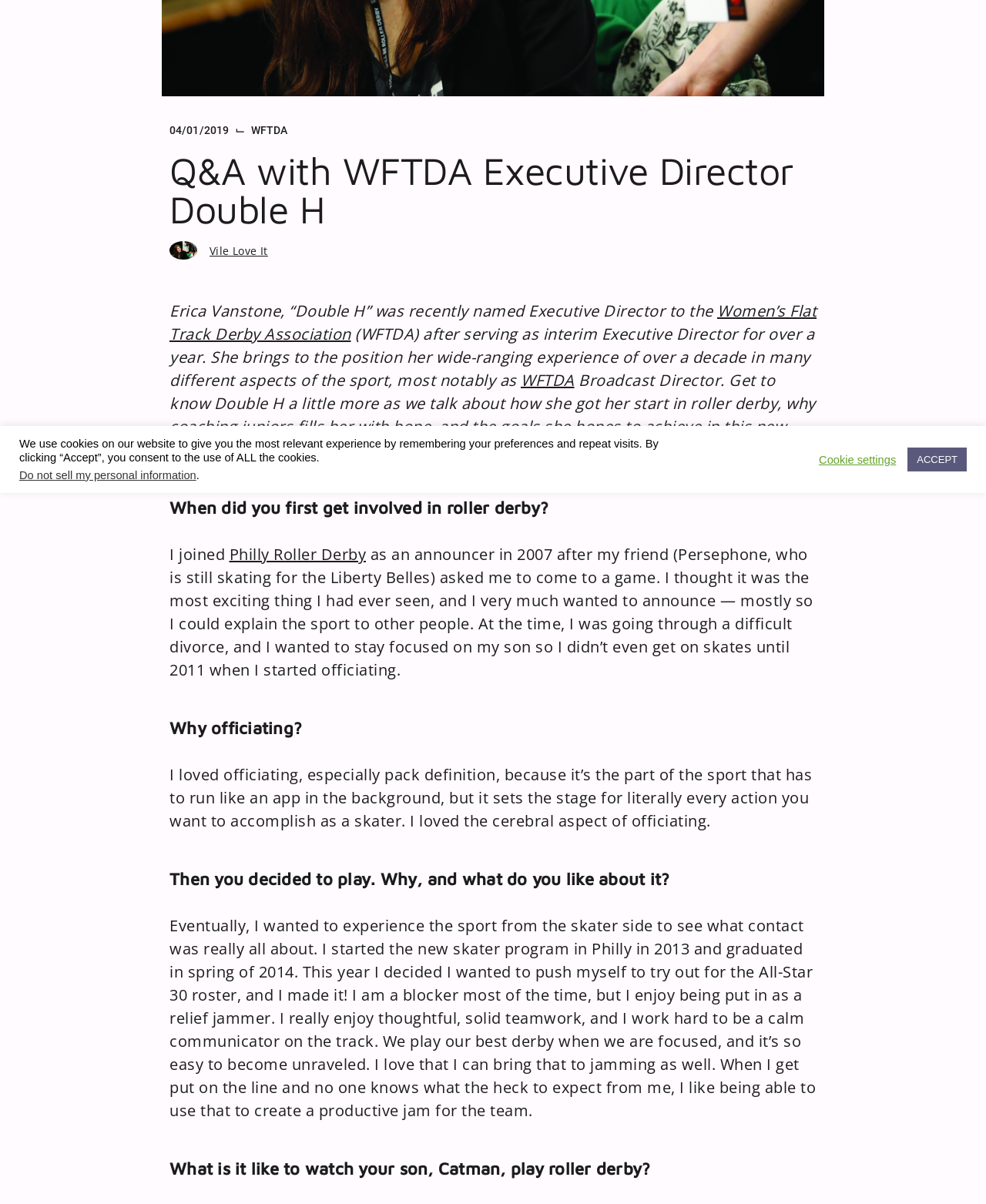Using the format (top-left x, top-left y, bottom-right x, bottom-right y), provide the bounding box coordinates for the described UI element. All values should be floating point numbers between 0 and 1: Women’s Flat Track Derby Association

[0.172, 0.25, 0.828, 0.286]